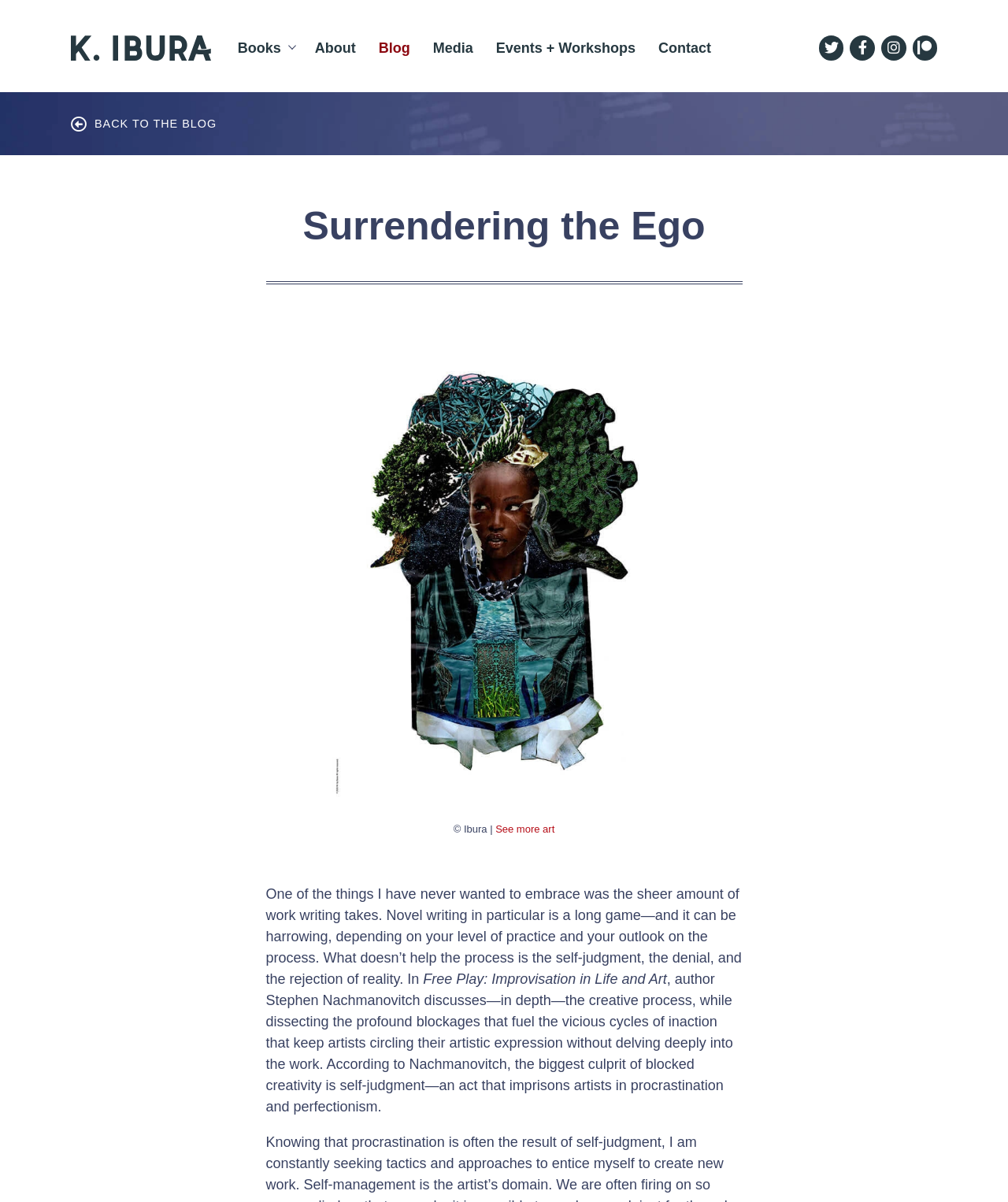What is the title of the book mentioned?
Refer to the image and offer an in-depth and detailed answer to the question.

The title of the book is found in the text content, where it is mentioned as 'Free Play: Improvisation in Life and Art' by author Stephen Nachmanovitch.